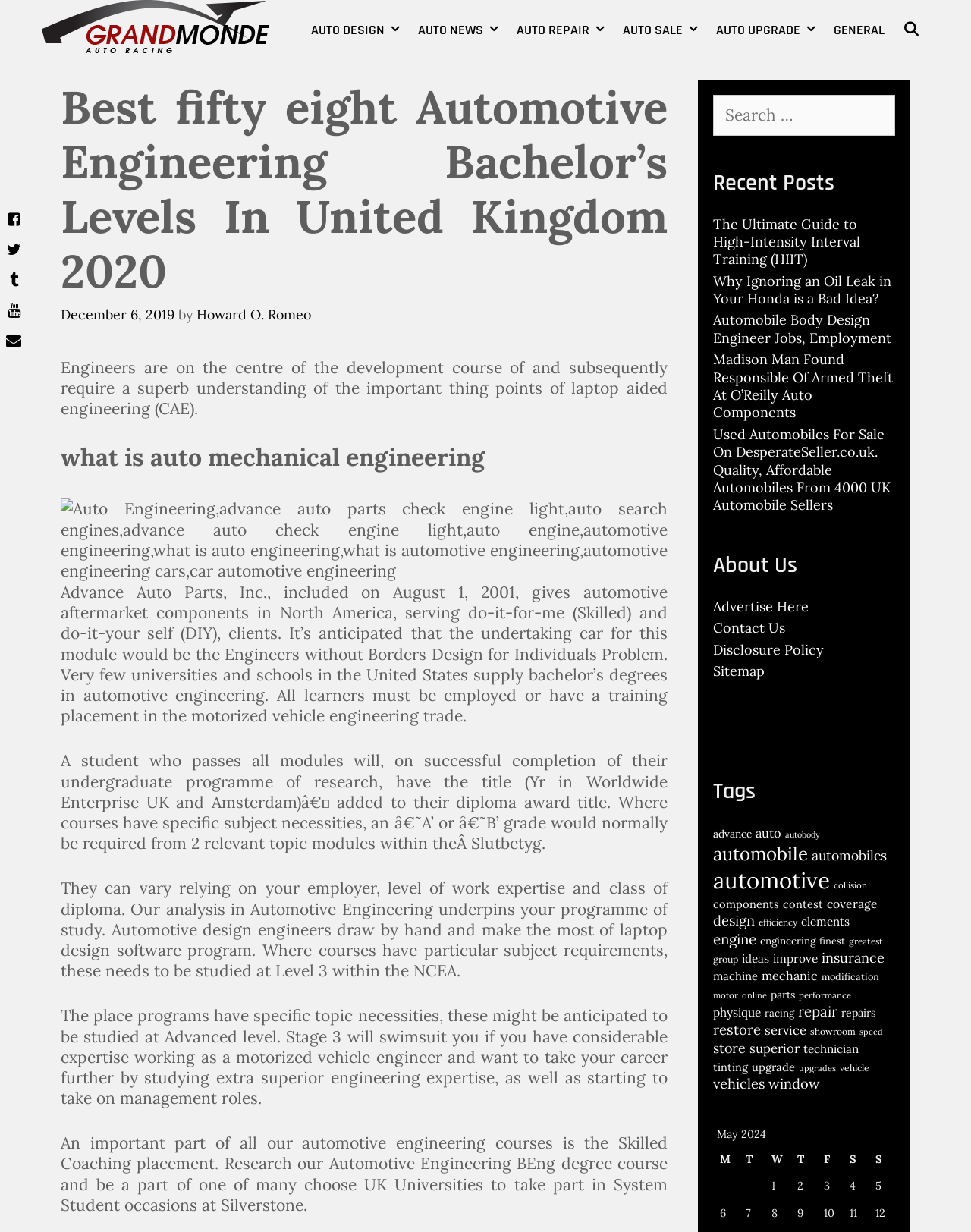Please specify the bounding box coordinates of the clickable section necessary to execute the following command: "View Certification Providers".

None